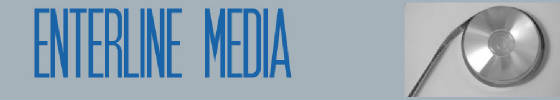Explain the content of the image in detail.

The image features the logo of Enterline Media, prominently displayed at the top of a webpage. The design of the logo includes the words "ENTERLINE MEDIA" in bold blue lettering, conveying a sense of professionalism and creativity. Next to the text, there is a circular graphic resembling a CD or DVD disc, which hints at the media-centric focus of the organization. Set against a light gray background, the logo is visually appealing and indicative of a business that is likely involved in media reviews, film critique, and possibly digital content production. This logo sets the tone for the site, inviting visitors to engage with the multimedia content presented.